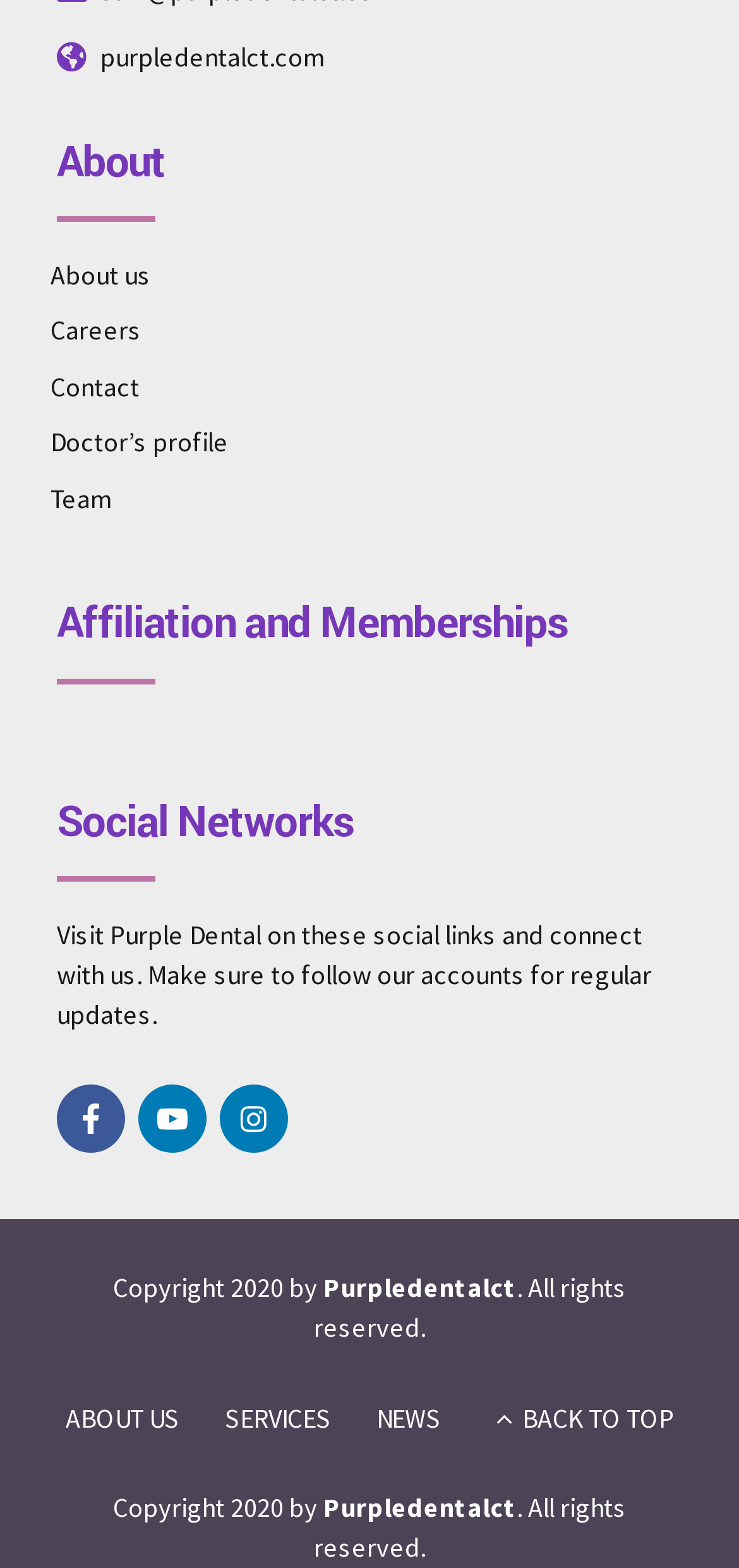Pinpoint the bounding box coordinates of the clickable element needed to complete the instruction: "Visit Purple Dental on Facebook". The coordinates should be provided as four float numbers between 0 and 1: [left, top, right, bottom].

[0.187, 0.692, 0.279, 0.735]